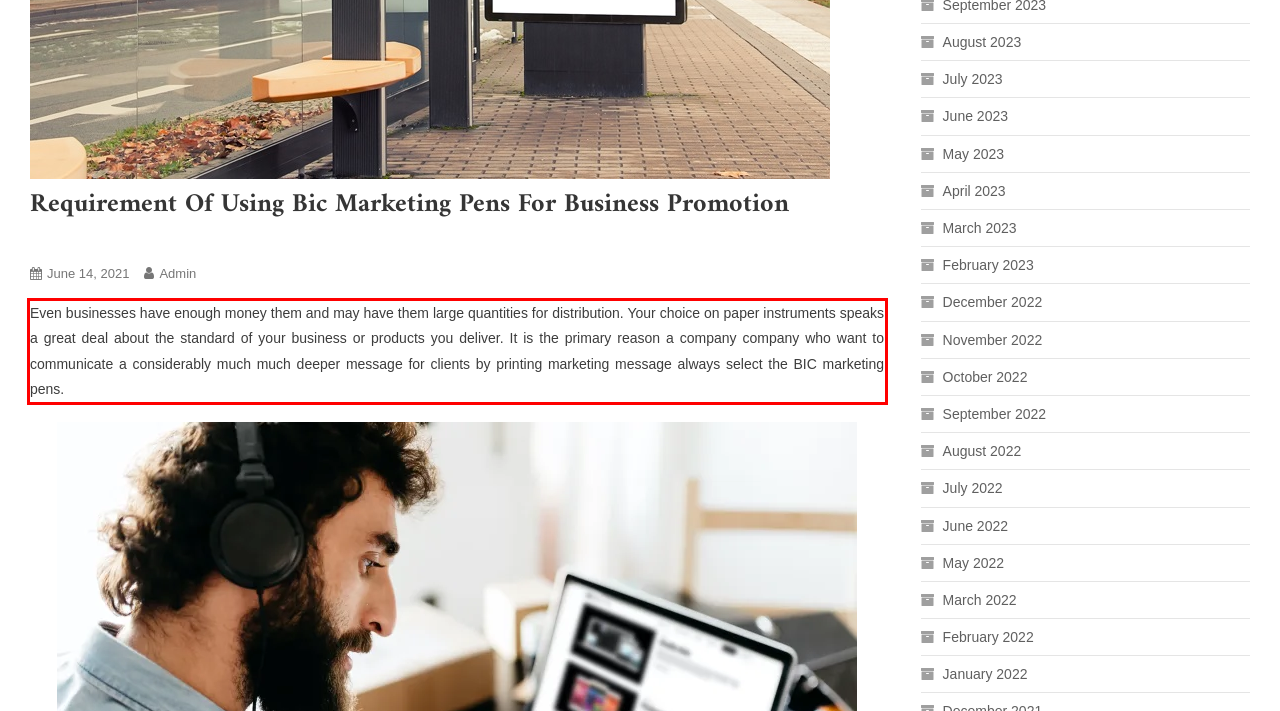You have a screenshot of a webpage with a red bounding box. Identify and extract the text content located inside the red bounding box.

Even businesses have enough money them and may have them large quantities for distribution. Your choice on paper instruments speaks a great deal about the standard of your business or products you deliver. It is the primary reason a company company who want to communicate a considerably much much deeper message for clients by printing marketing message always select the BIC marketing pens.